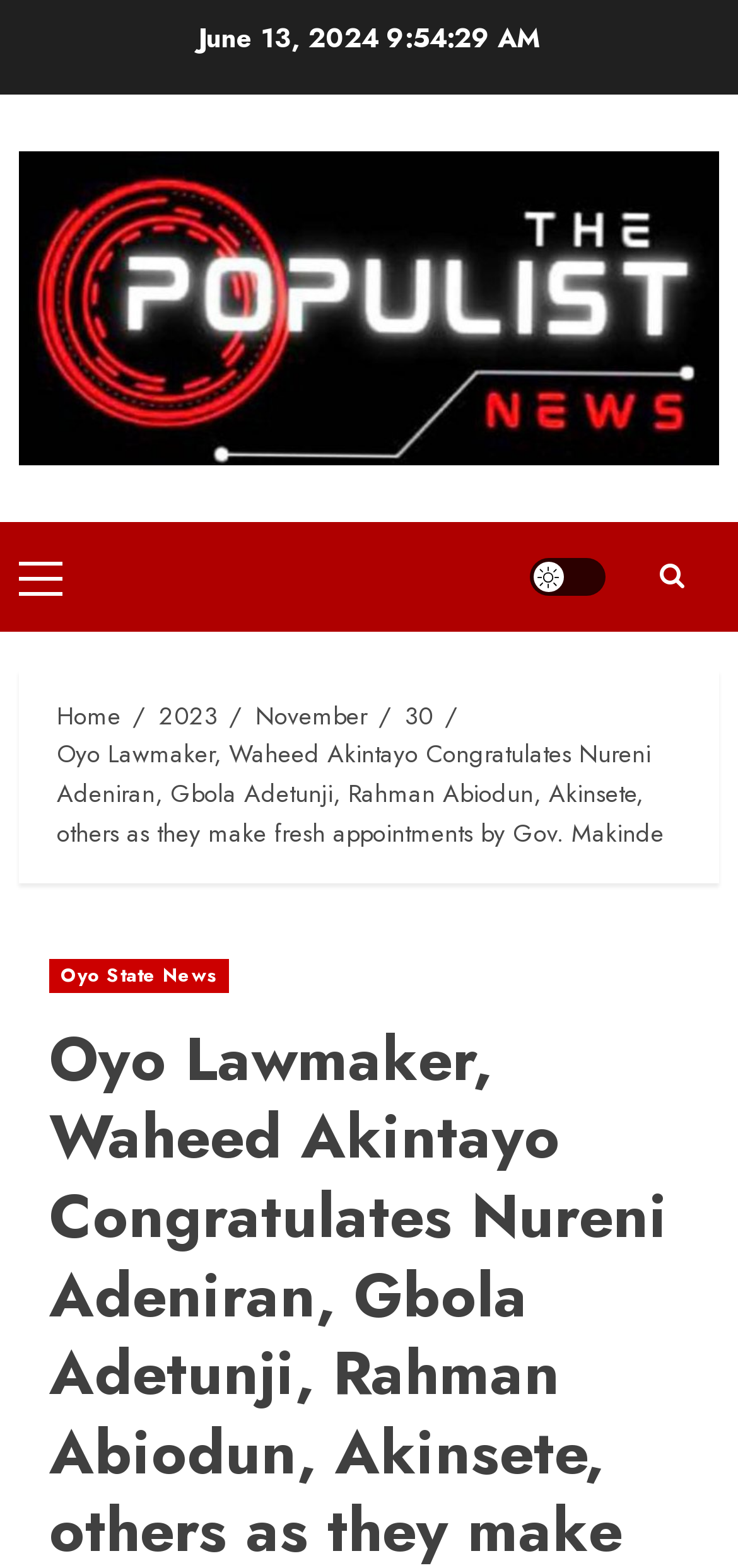Respond to the following question using a concise word or phrase: 
What is the navigation section of the webpage?

Breadcrumbs